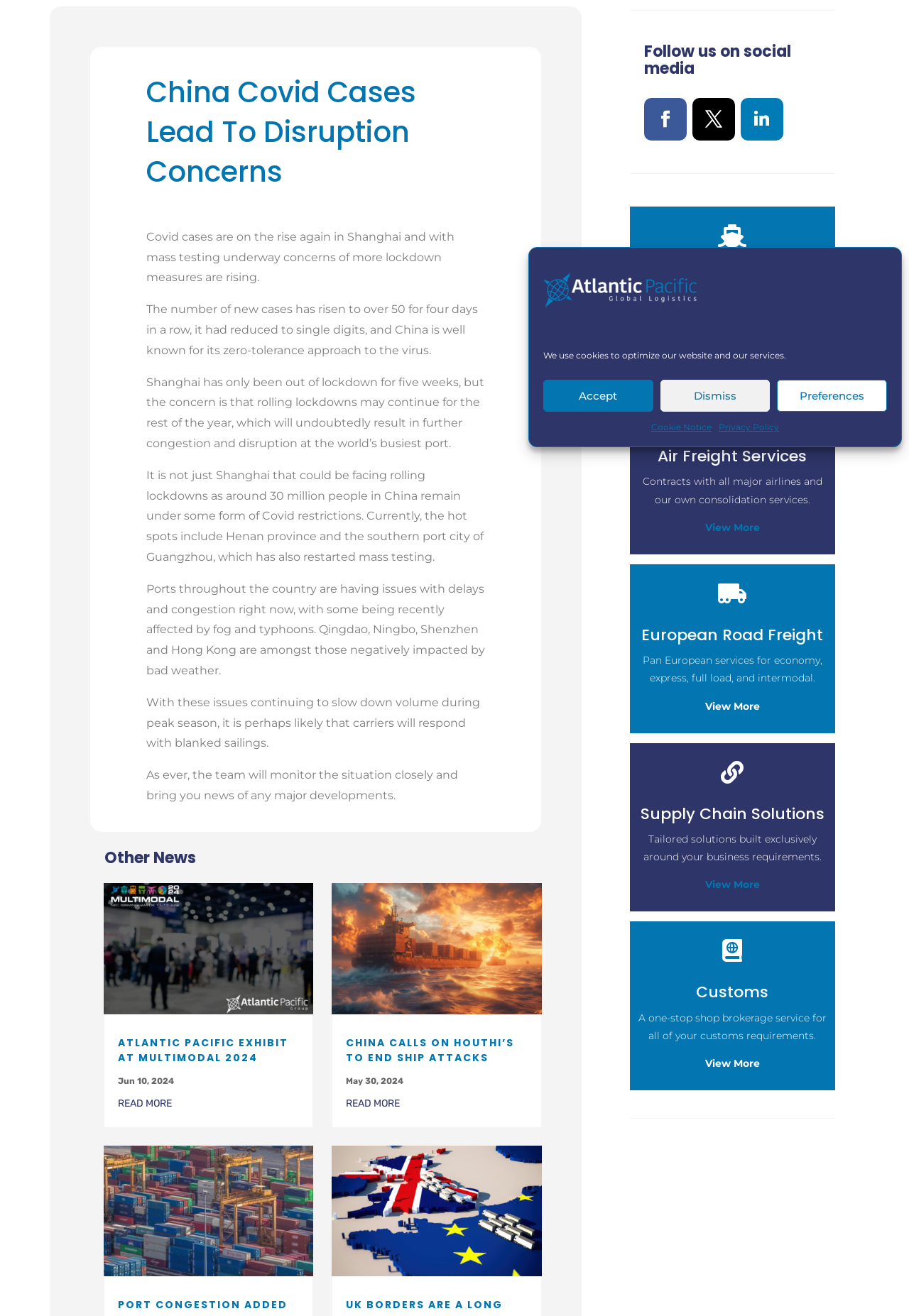Based on the element description "Follow", predict the bounding box coordinates of the UI element.

None